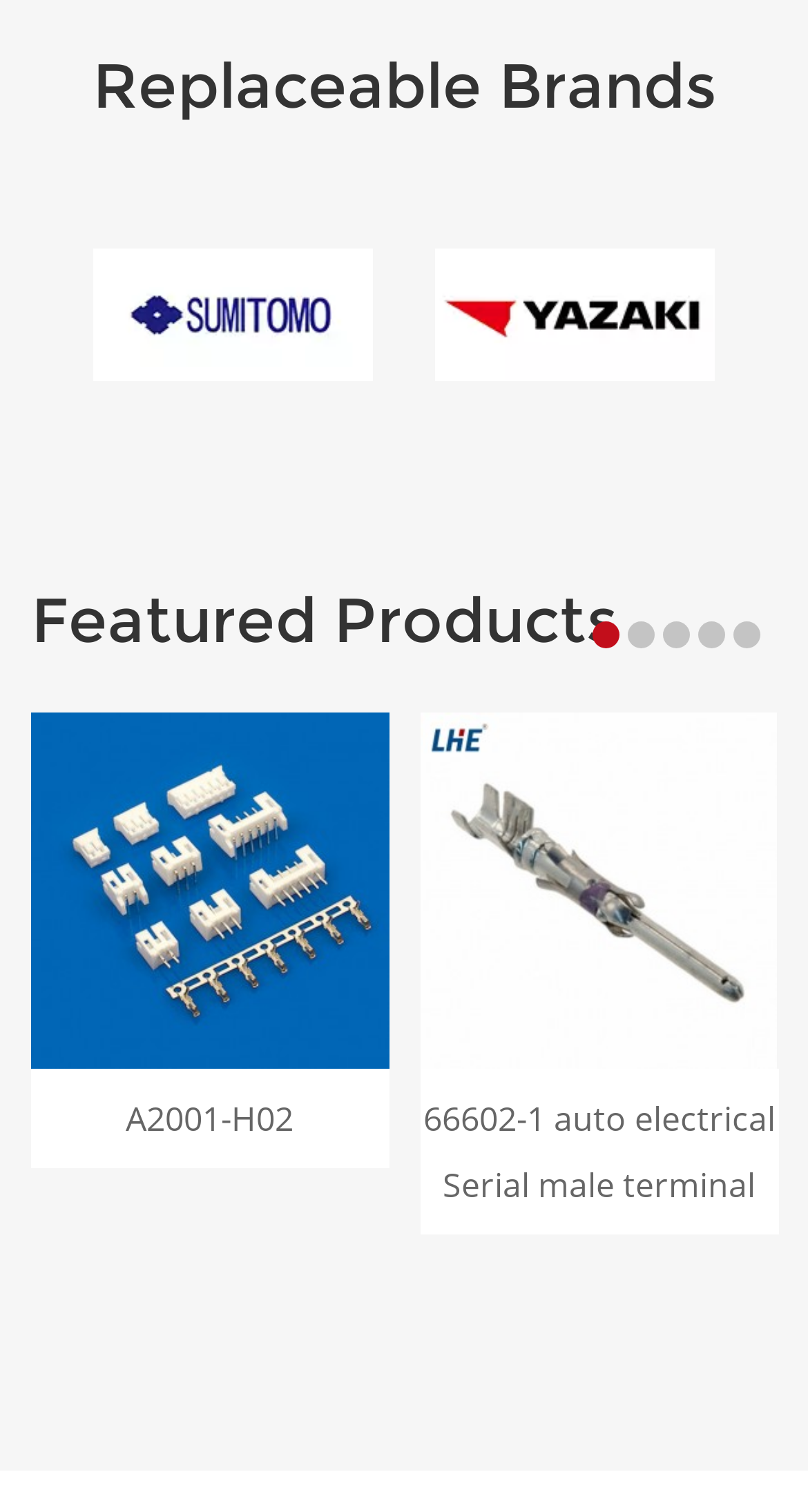How many slides are available?
Based on the image, answer the question with as much detail as possible.

I counted the number of 'Go to slide' buttons, which are 5, indicating that there are 5 slides available.